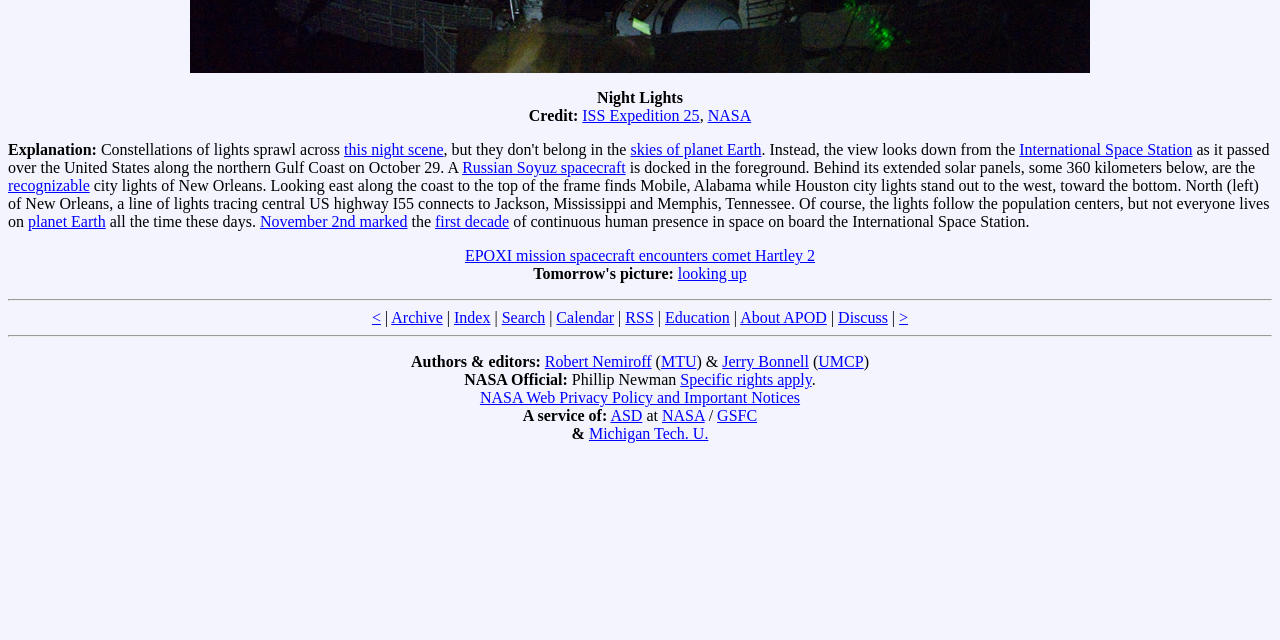Identify the bounding box for the element characterized by the following description: "Education".

[0.52, 0.483, 0.57, 0.51]